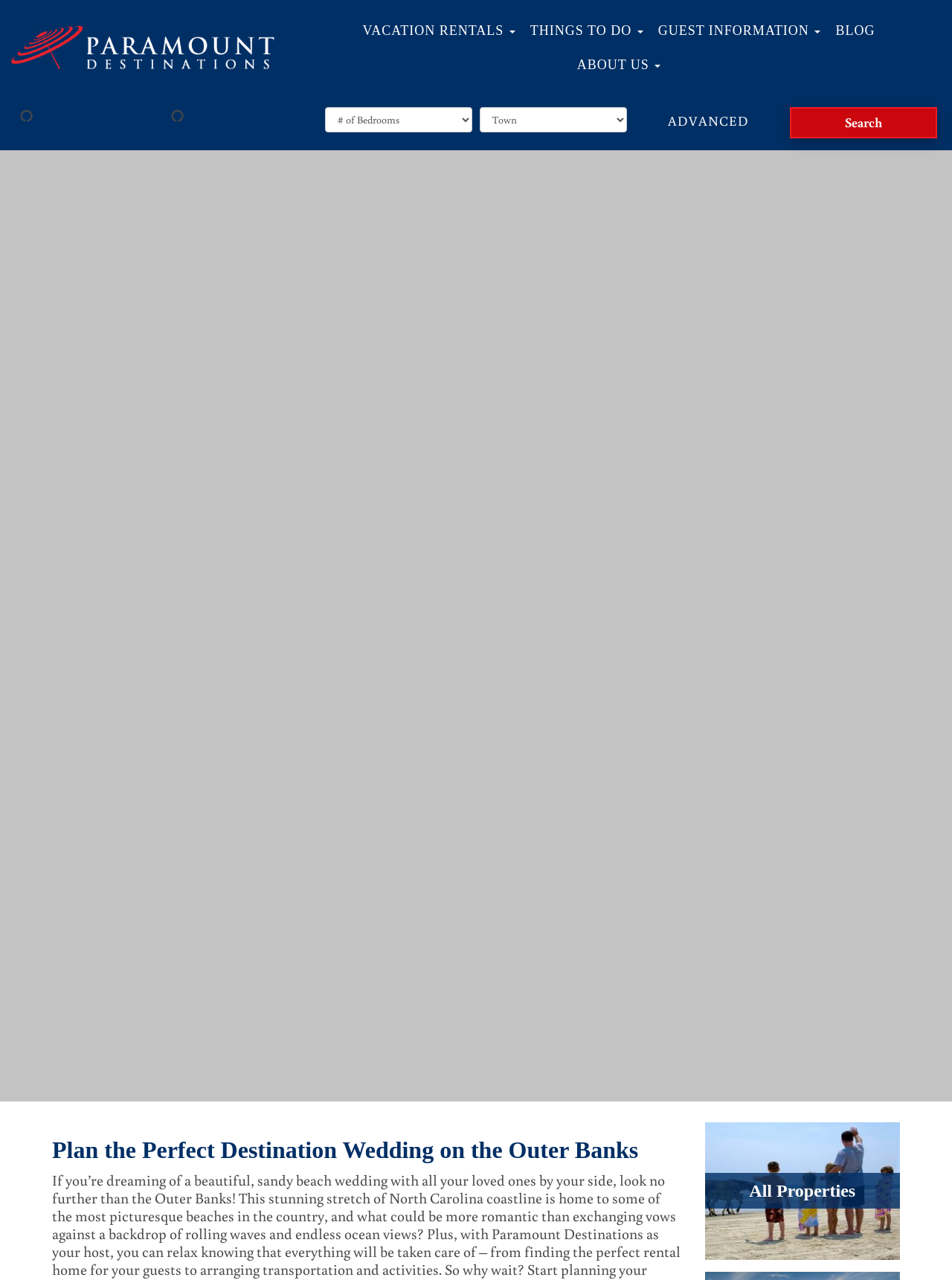Can you determine the bounding box coordinates of the area that needs to be clicked to fulfill the following instruction: "View blog posts"?

[0.87, 0.01, 0.927, 0.037]